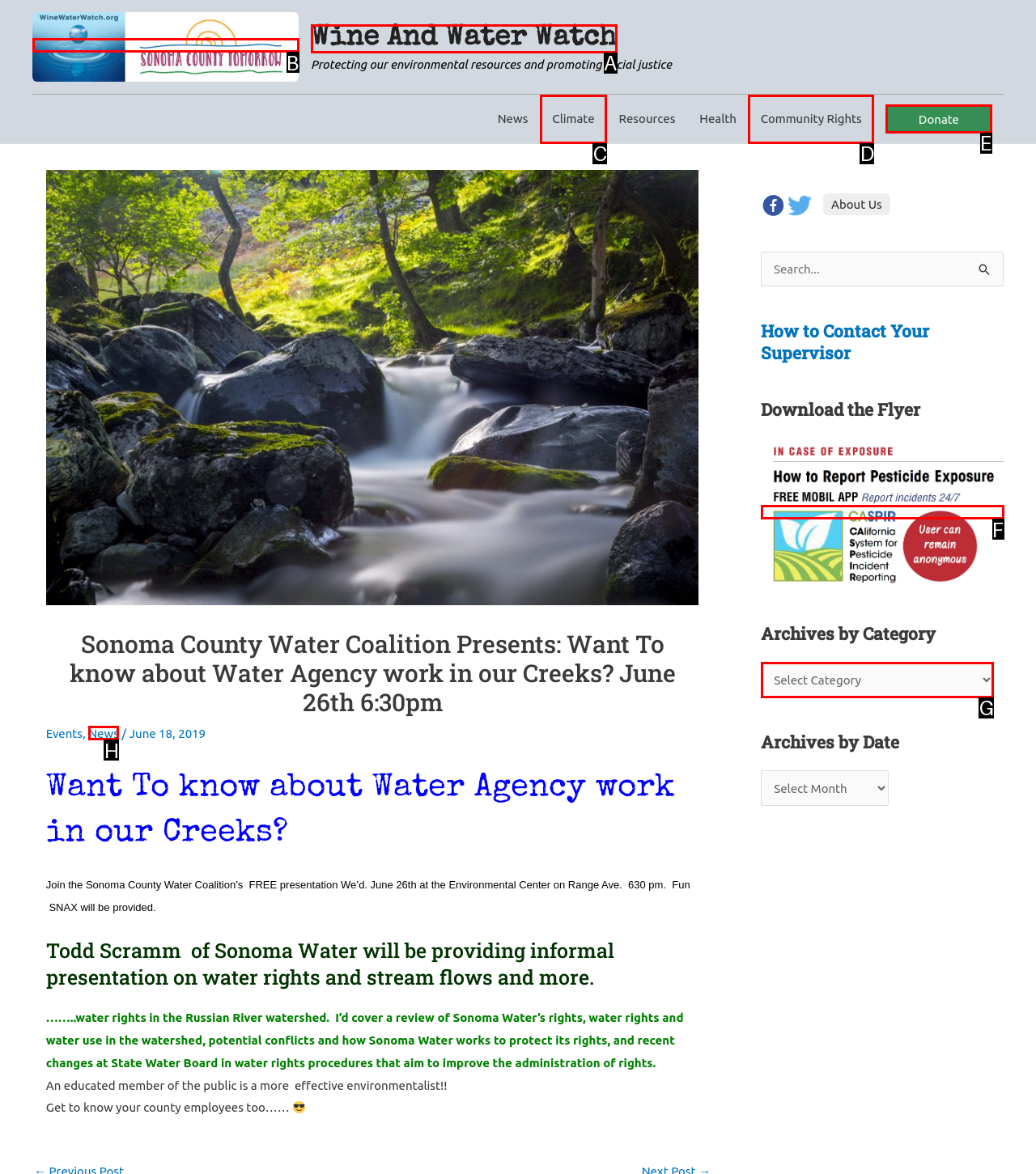From the options provided, determine which HTML element best fits the description: alt="Wine And Water Watch". Answer with the correct letter.

B